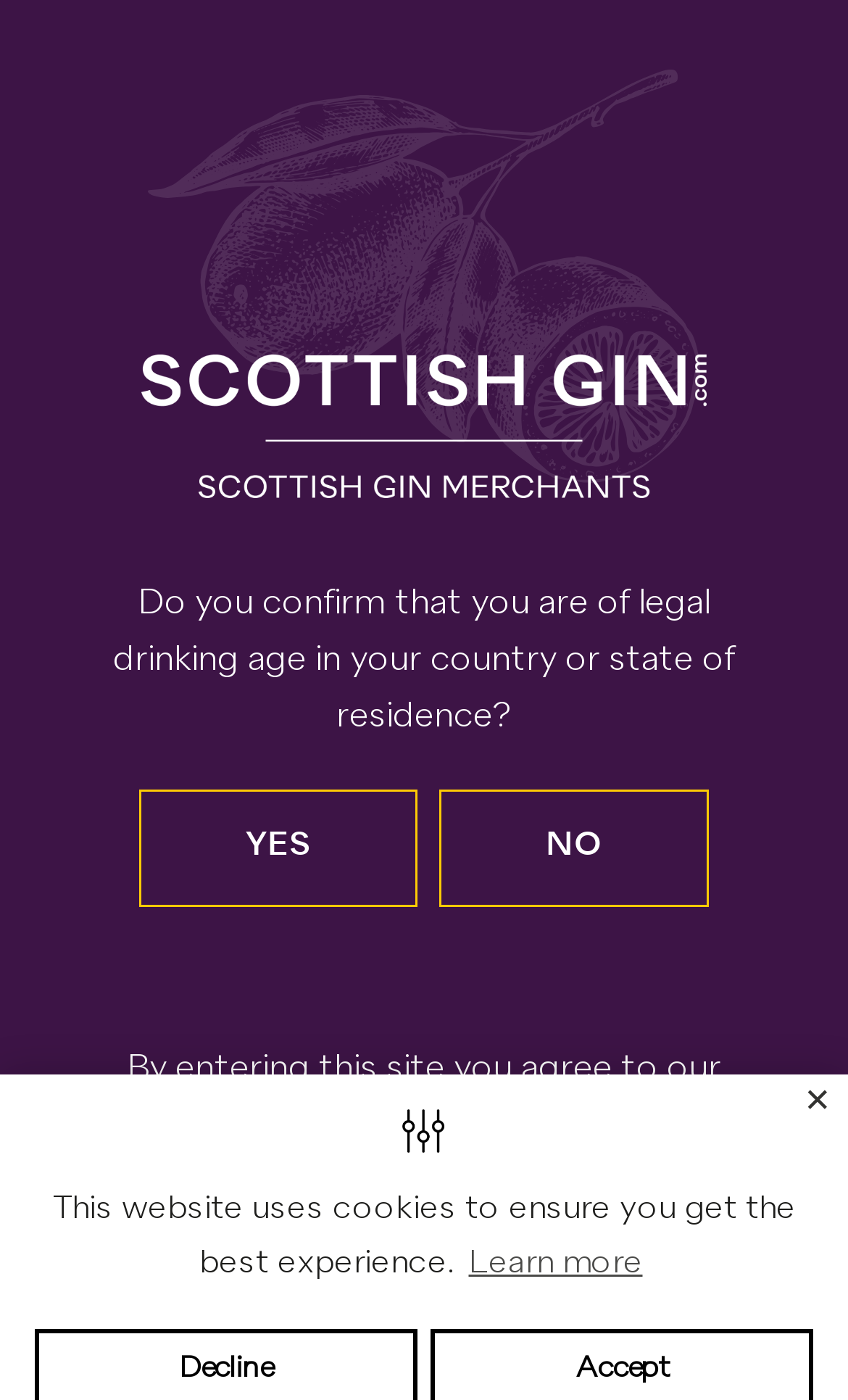Please identify the bounding box coordinates of the element on the webpage that should be clicked to follow this instruction: "view the map of BerJog-BerWin-LeWin". The bounding box coordinates should be given as four float numbers between 0 and 1, formatted as [left, top, right, bottom].

None